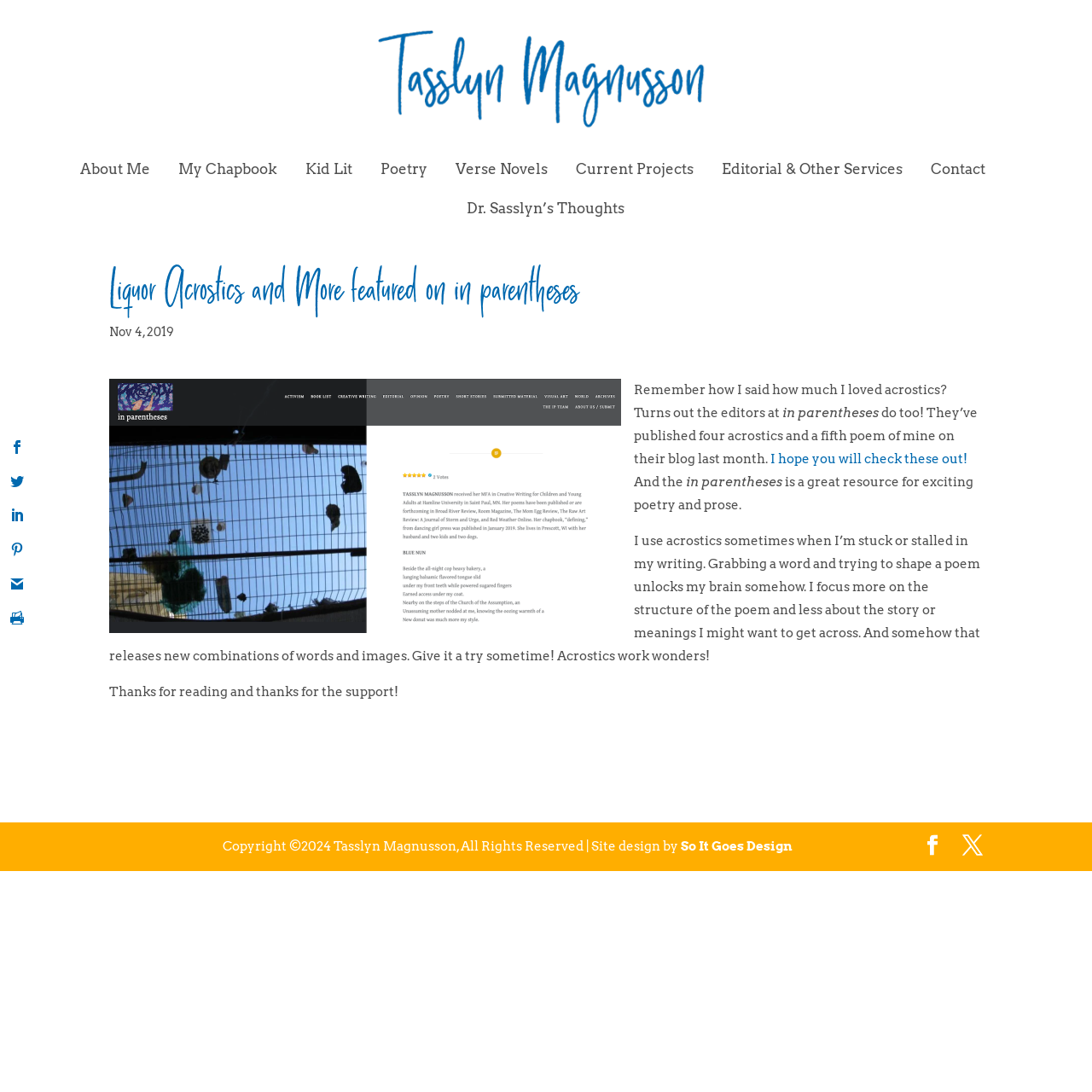Kindly determine the bounding box coordinates for the clickable area to achieve the given instruction: "Read the article about Liquor Acrostics and More".

[0.1, 0.23, 0.9, 0.688]